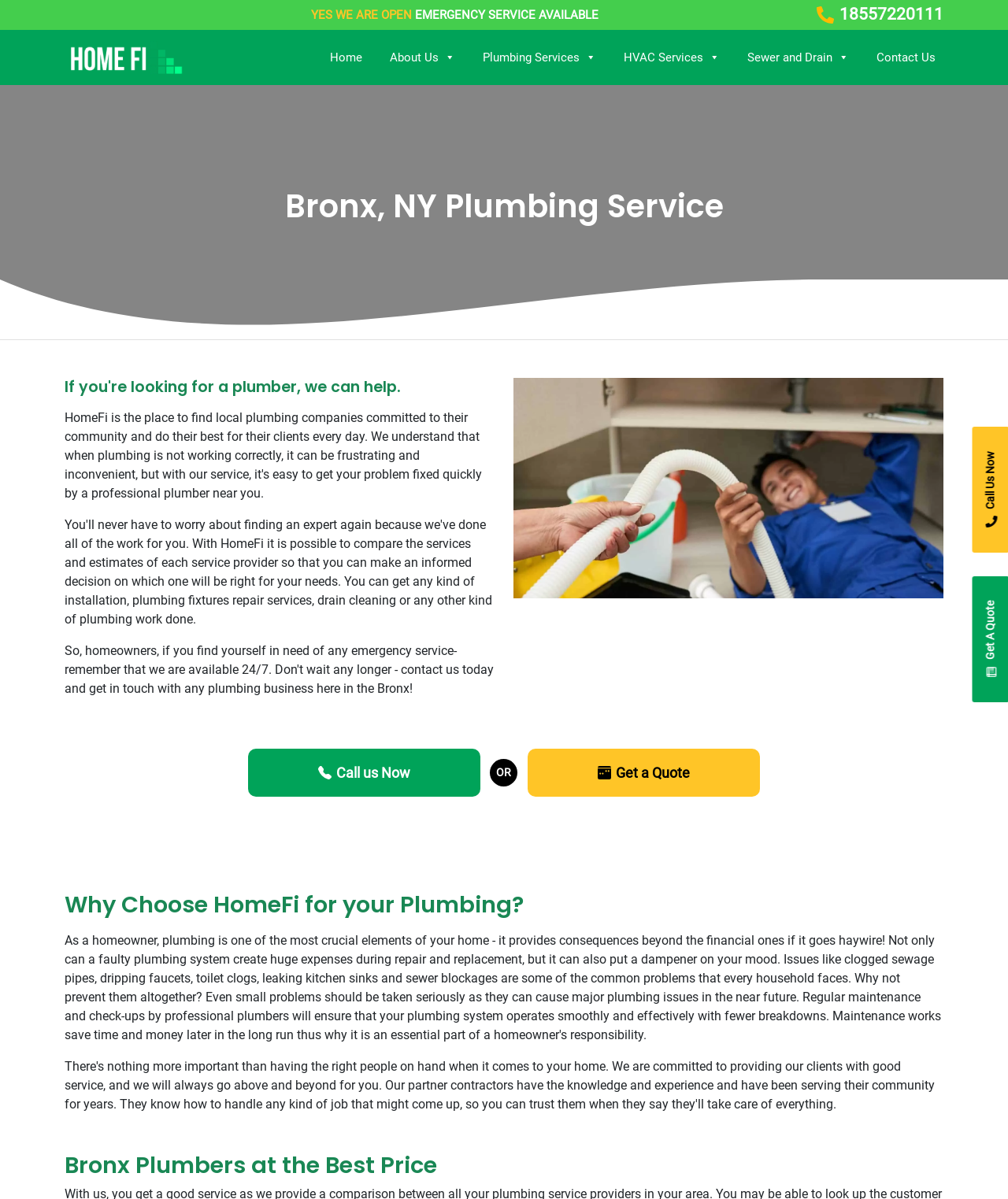Please find the bounding box for the UI component described as follows: "About Us".

[0.367, 0.035, 0.459, 0.061]